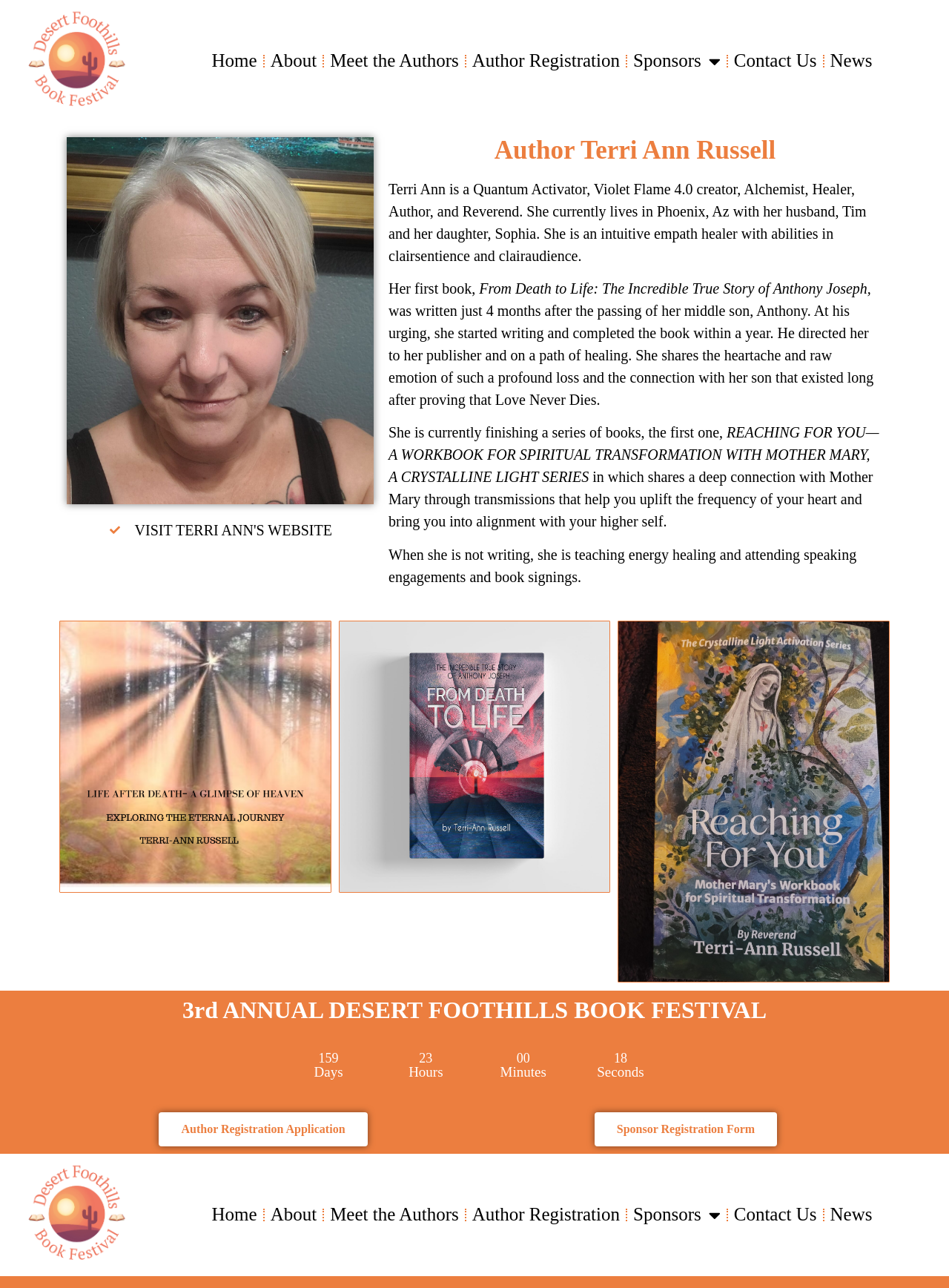Can you find the bounding box coordinates for the element to click on to achieve the instruction: "Contact us"?

[0.768, 0.033, 0.866, 0.061]